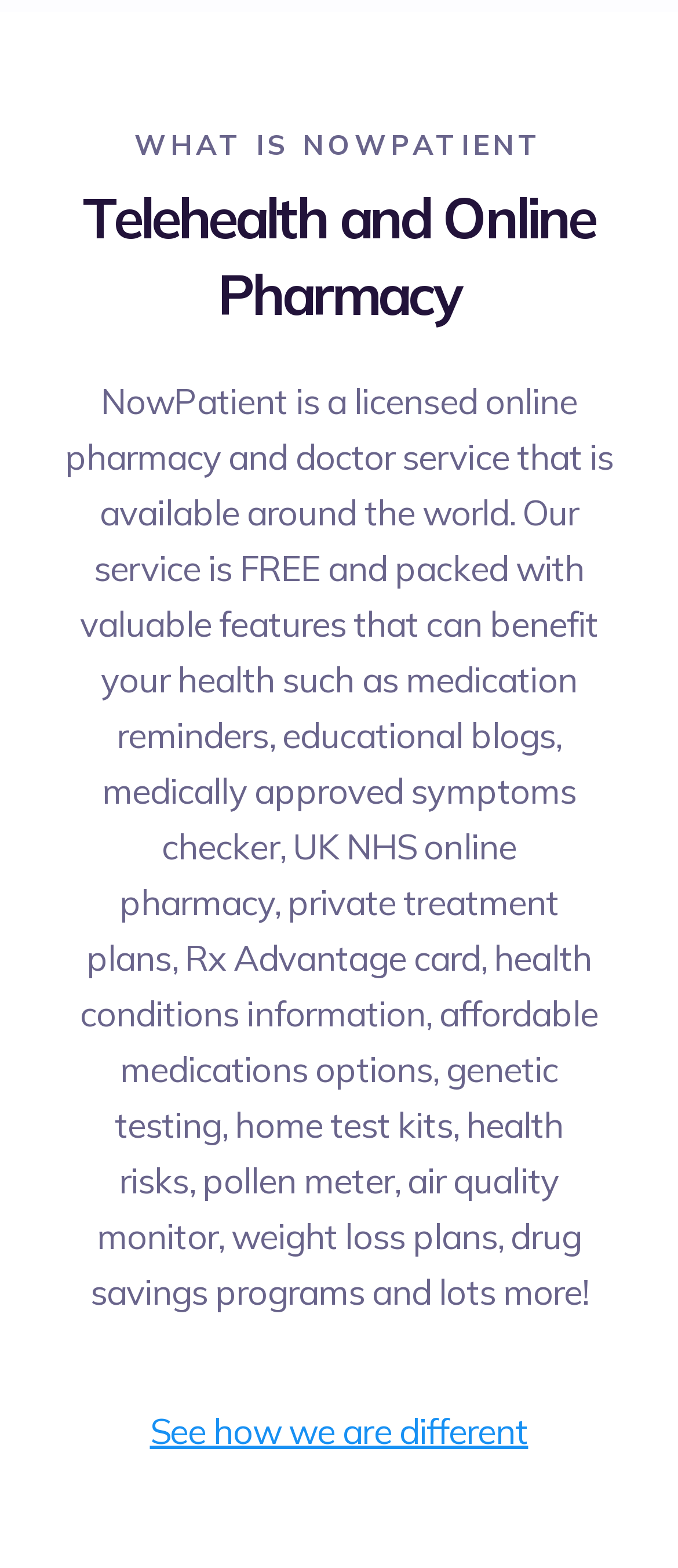Show the bounding box coordinates for the HTML element described as: "NowPatient".

[0.148, 0.242, 0.424, 0.27]